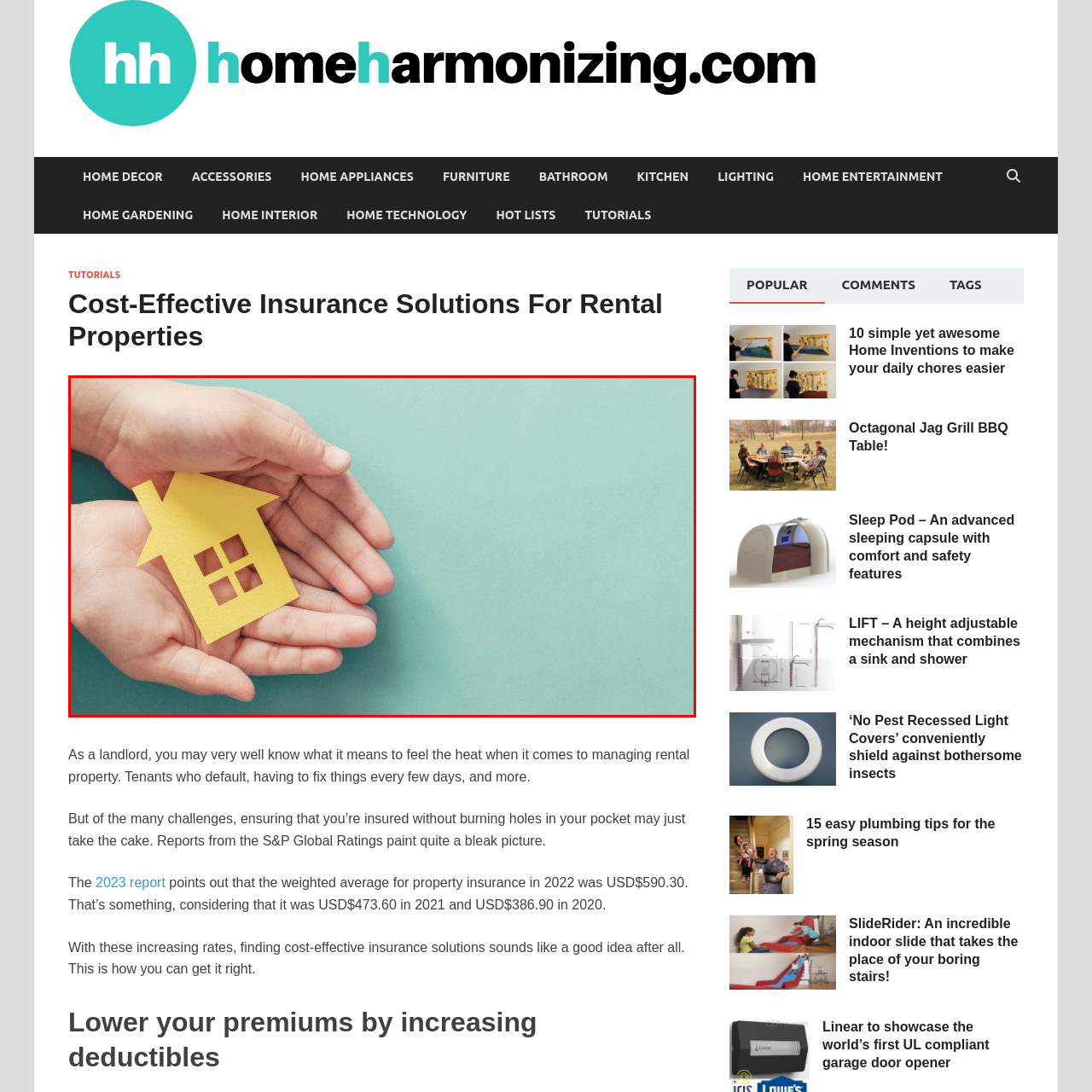How are the hands positioned in the image?
Focus on the section of the image encased in the red bounding box and provide a detailed answer based on the visual details you find.

The hands are open and positioned against the light blue background, conveying a sense of care and protection, and emphasizing the emotional value associated with home.